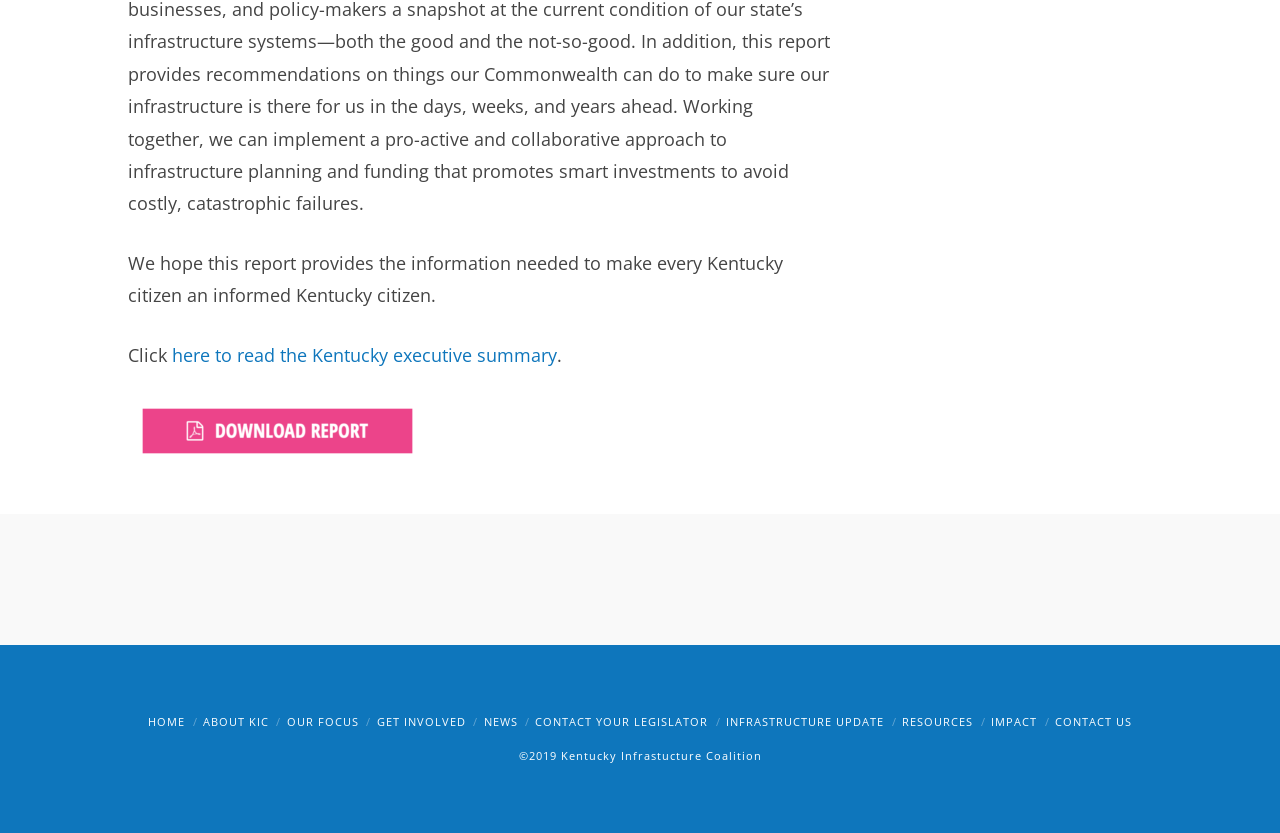Find the bounding box of the element with the following description: "Get Involved". The coordinates must be four float numbers between 0 and 1, formatted as [left, top, right, bottom].

[0.294, 0.857, 0.364, 0.875]